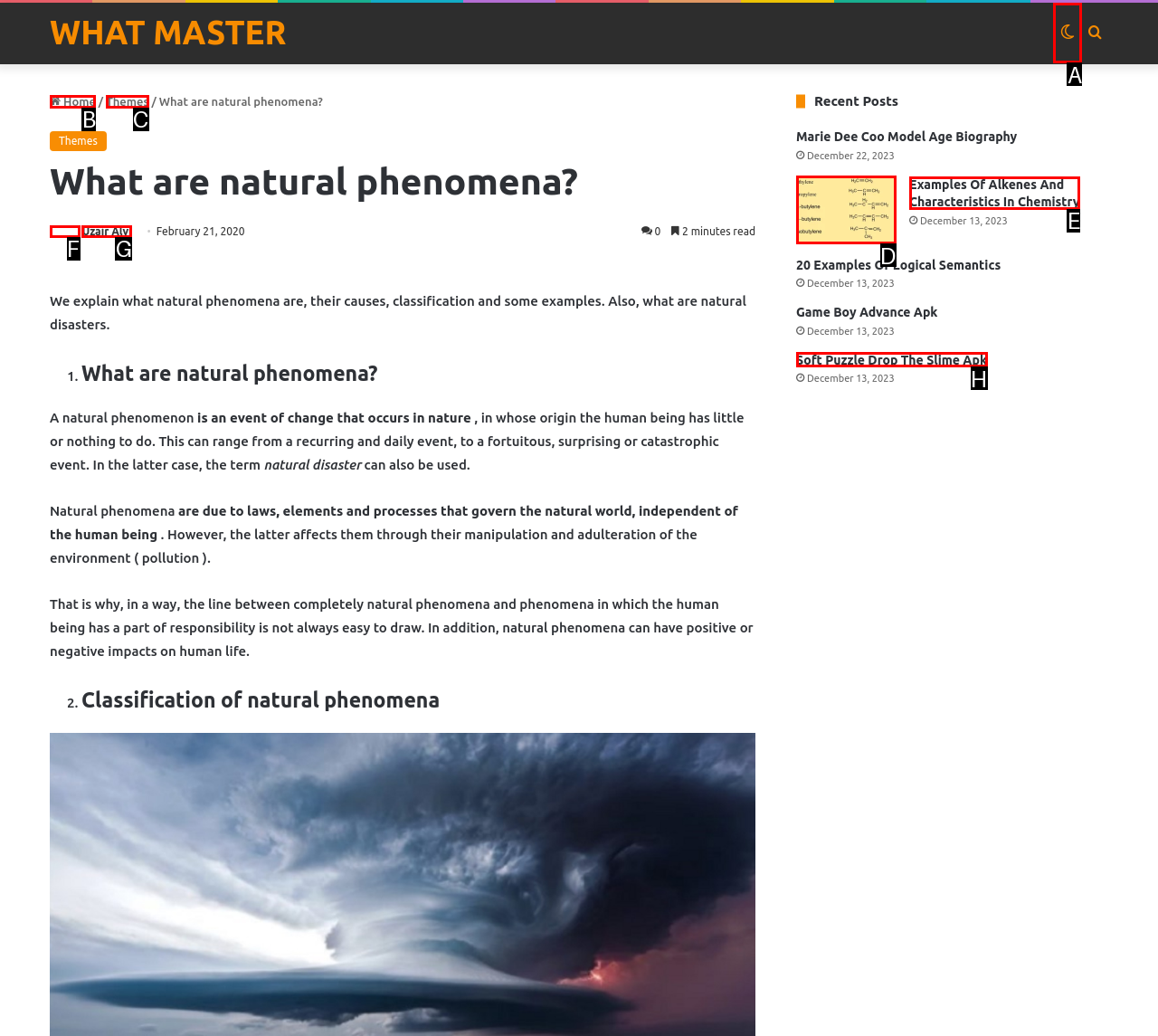Choose the UI element to click on to achieve this task: Switch skin. Reply with the letter representing the selected element.

A